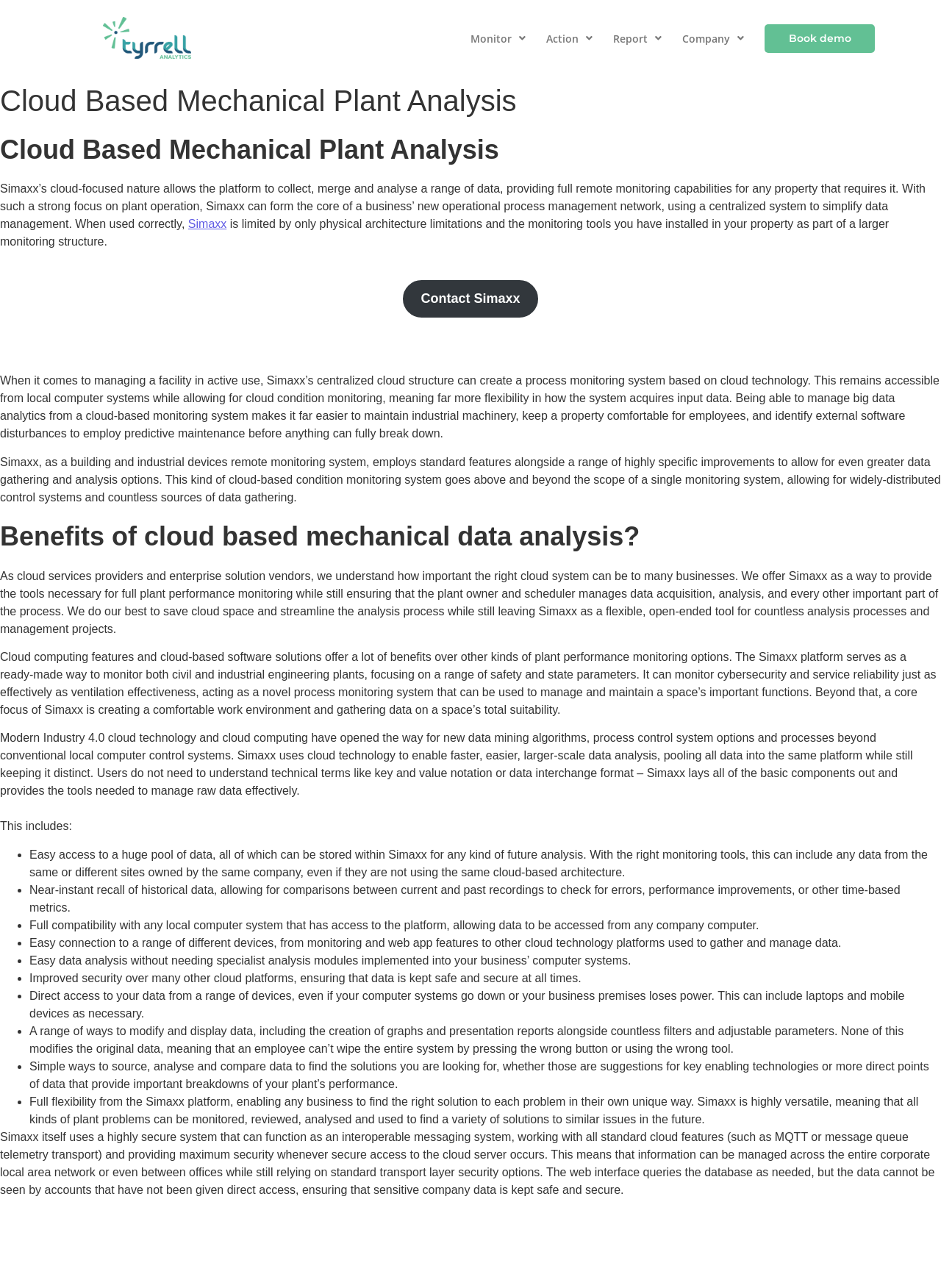Determine the bounding box coordinates of the section I need to click to execute the following instruction: "Click the 'Book demo' link". Provide the coordinates as four float numbers between 0 and 1, i.e., [left, top, right, bottom].

[0.812, 0.019, 0.93, 0.041]